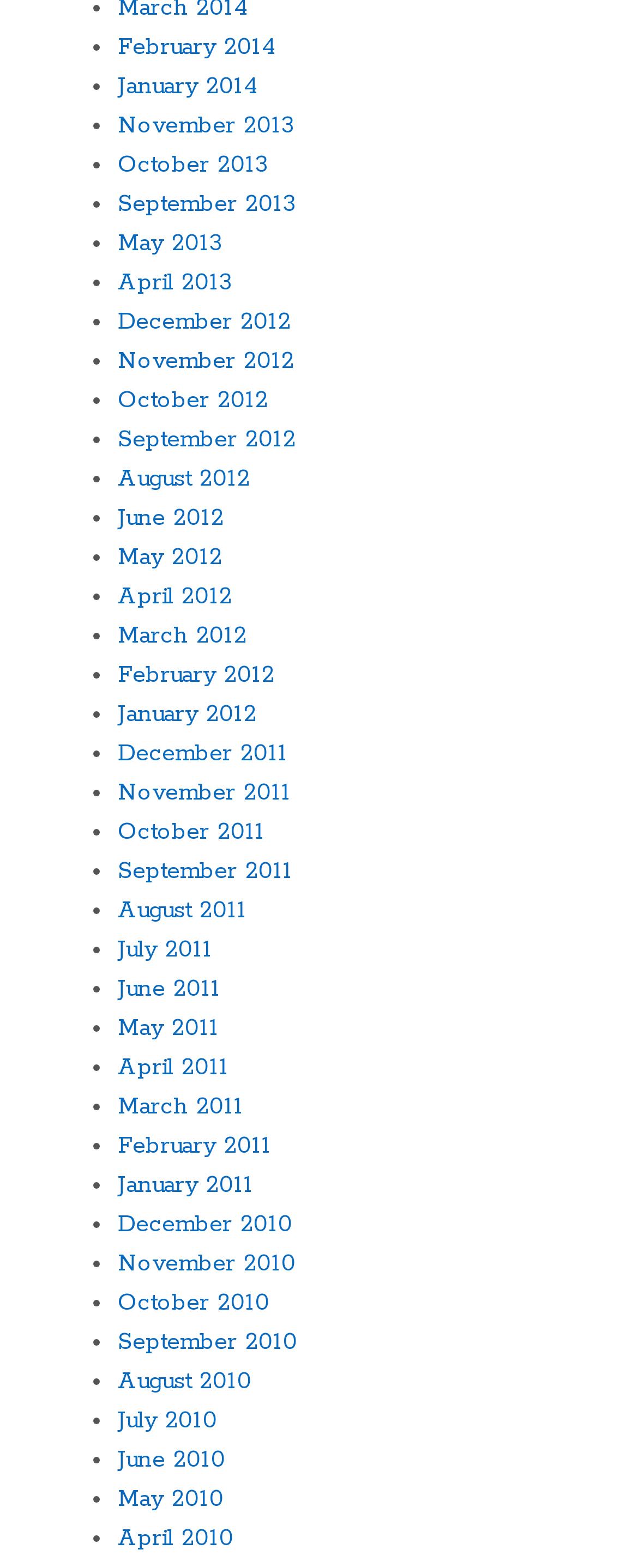Carefully observe the image and respond to the question with a detailed answer:
What is the earliest month listed?

I looked at the list of links and found the earliest month listed, which is December 2010.